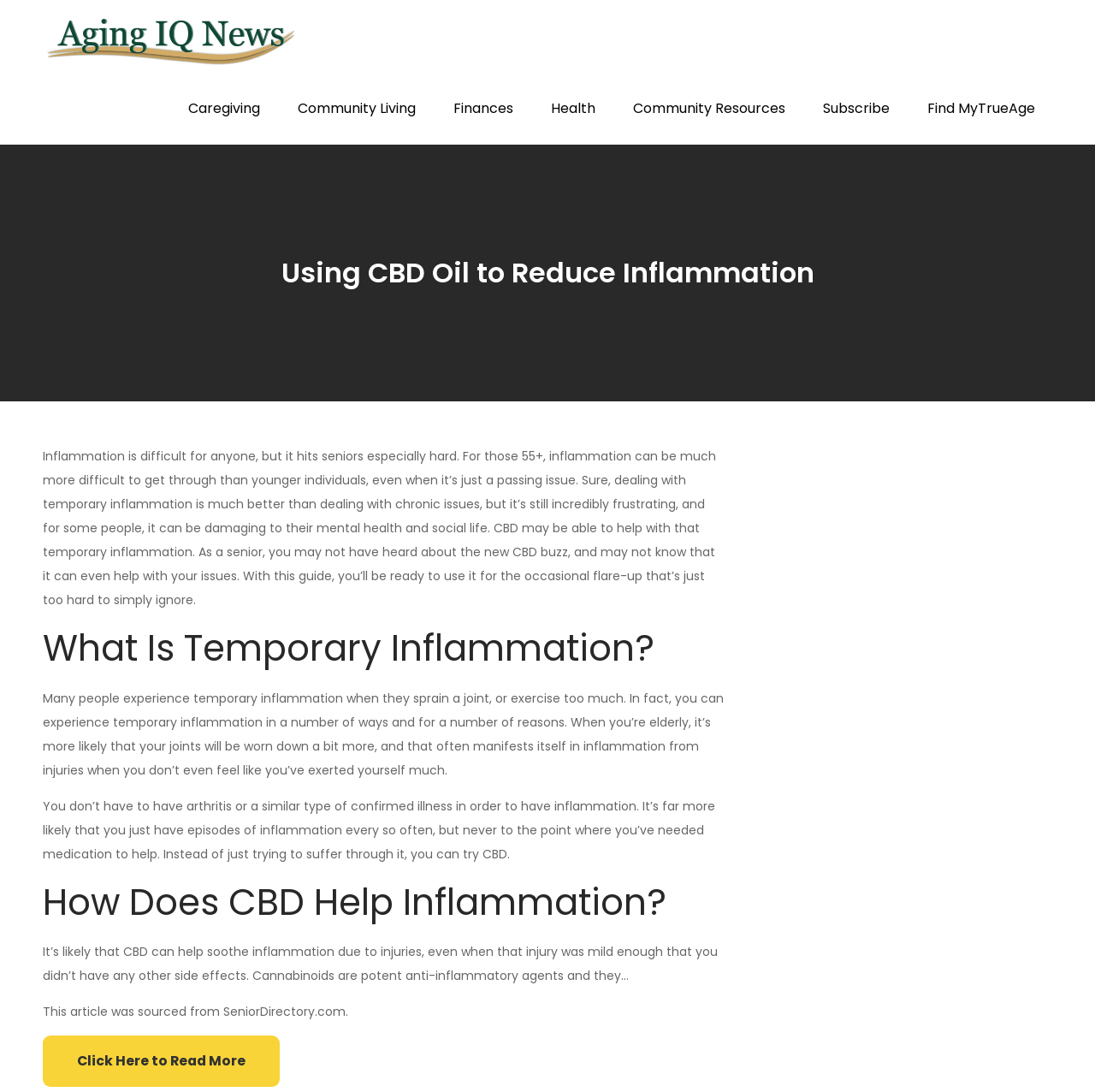Please find the bounding box coordinates of the element's region to be clicked to carry out this instruction: "Read the article 'Using CBD Oil to Reduce Inflammation'".

[0.257, 0.234, 0.743, 0.266]